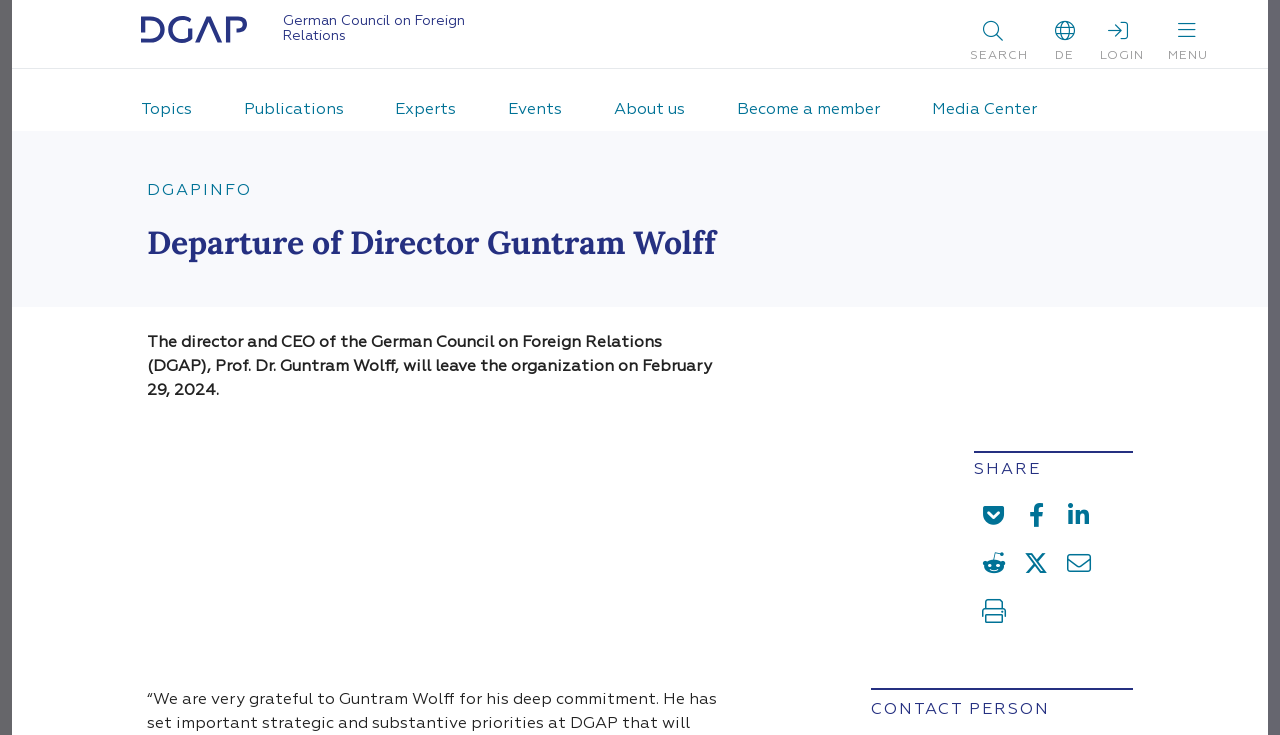Determine the bounding box coordinates of the clickable element to achieve the following action: 'Switch to German'. Provide the coordinates as four float values between 0 and 1, formatted as [left, top, right, bottom].

[0.813, 0.014, 0.85, 0.114]